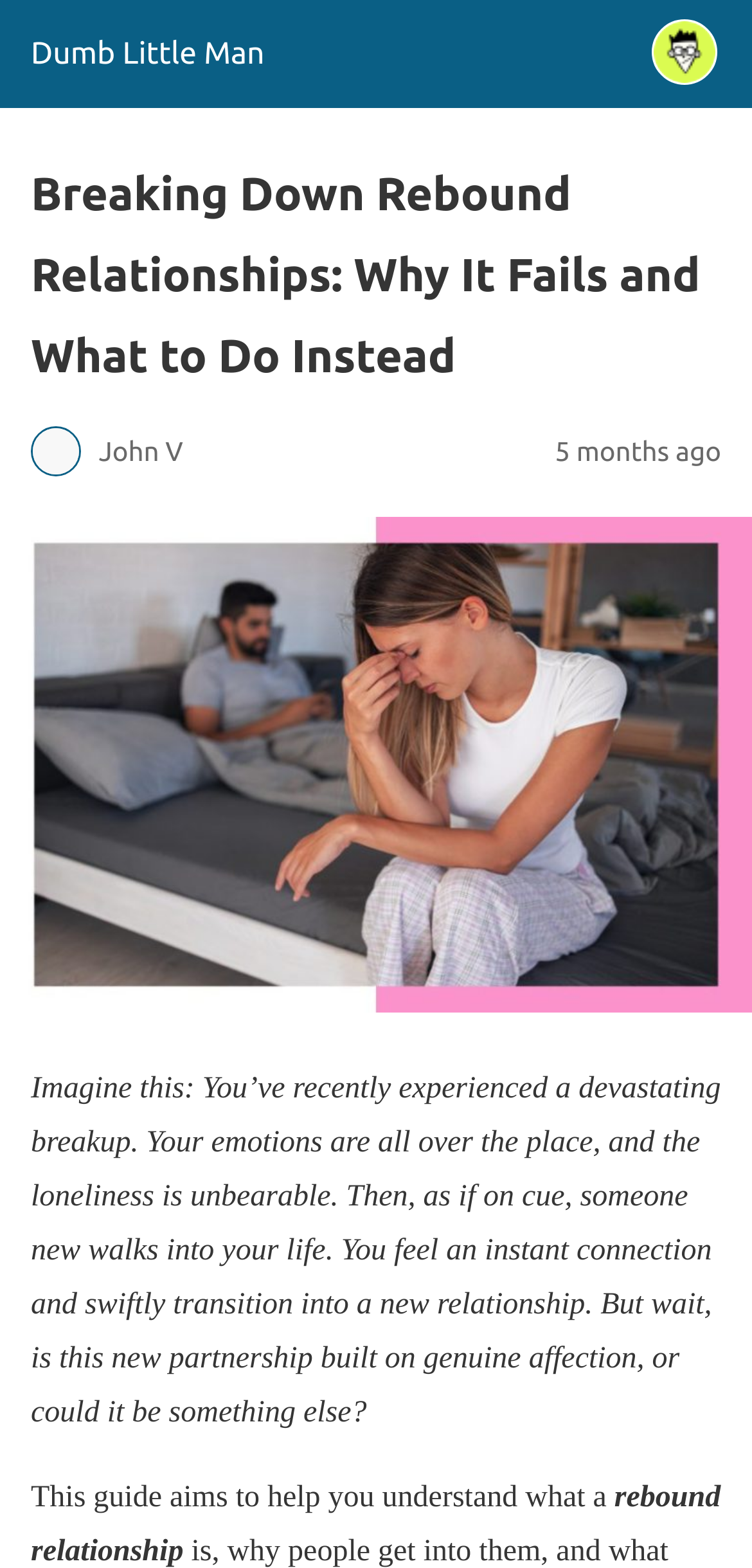What is the emotional state of the person in the scenario described?
From the image, respond with a single word or phrase.

Emotions are all over the place